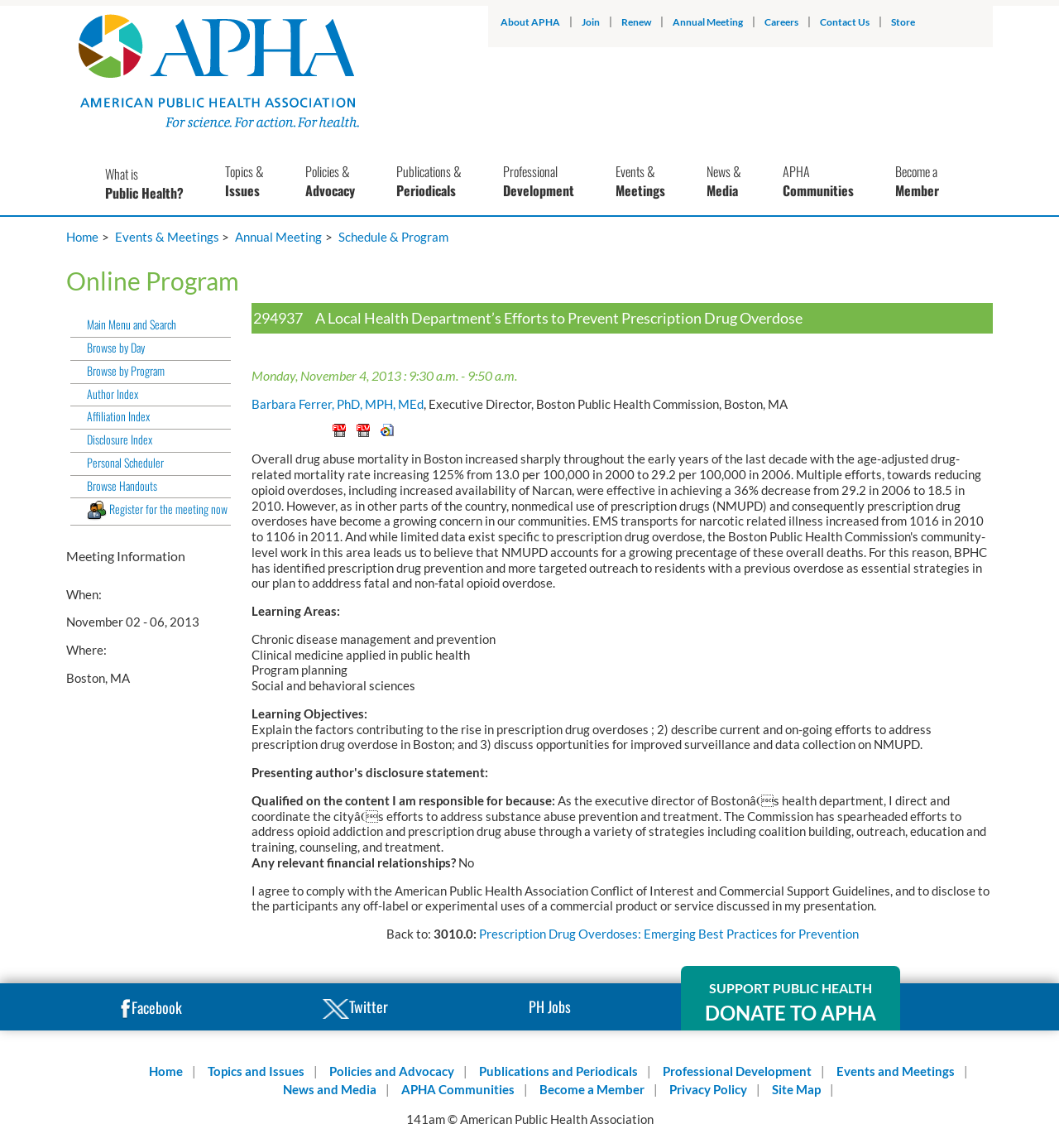What is the location of the Annual Meeting?
Answer the question with detailed information derived from the image.

I found the answer by looking at the 'Meeting Information' section, where it says 'Where: Boston, MA'.